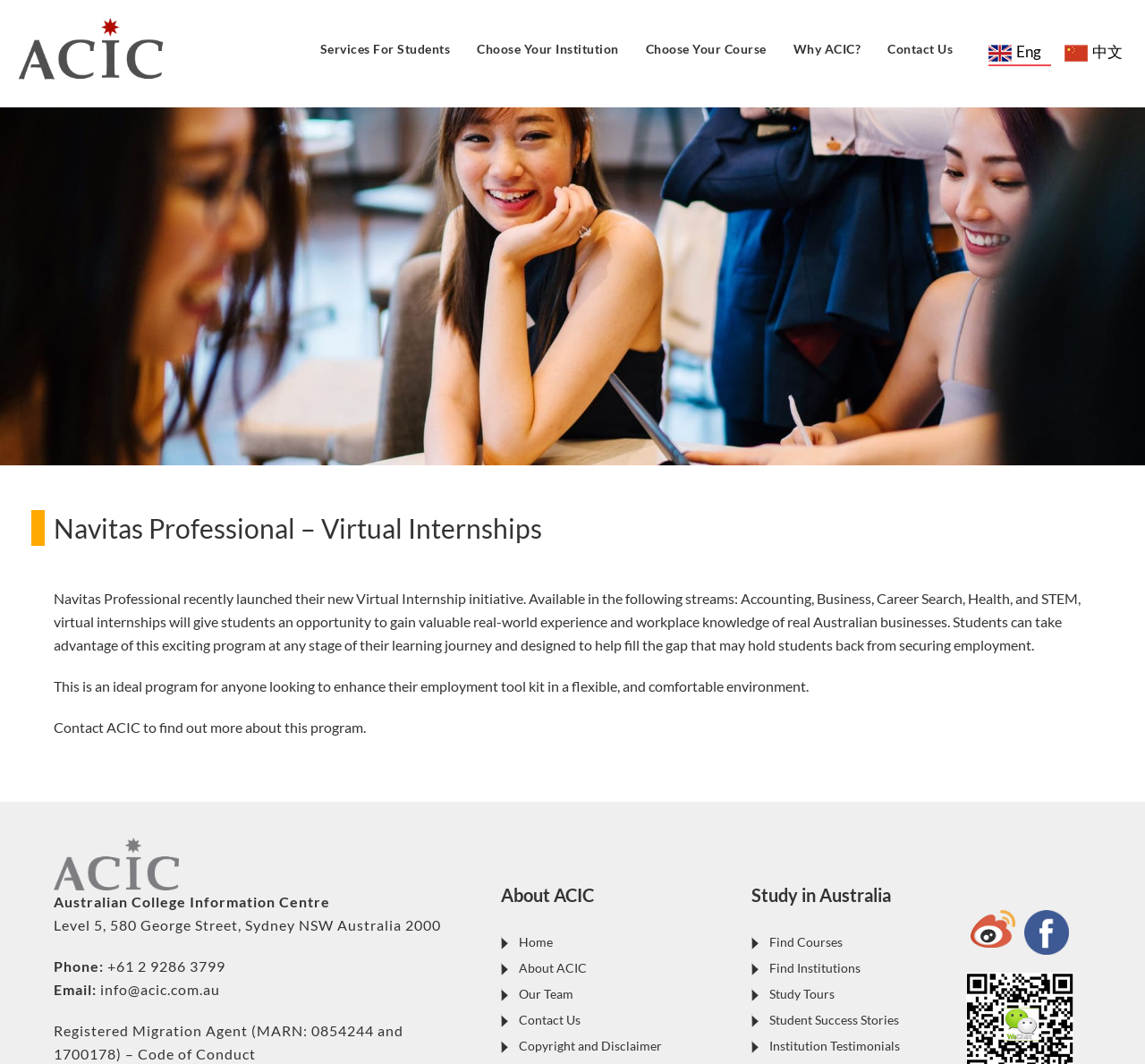Identify the bounding box coordinates of the region I need to click to complete this instruction: "Click on Services For Students".

[0.279, 0.013, 0.393, 0.08]